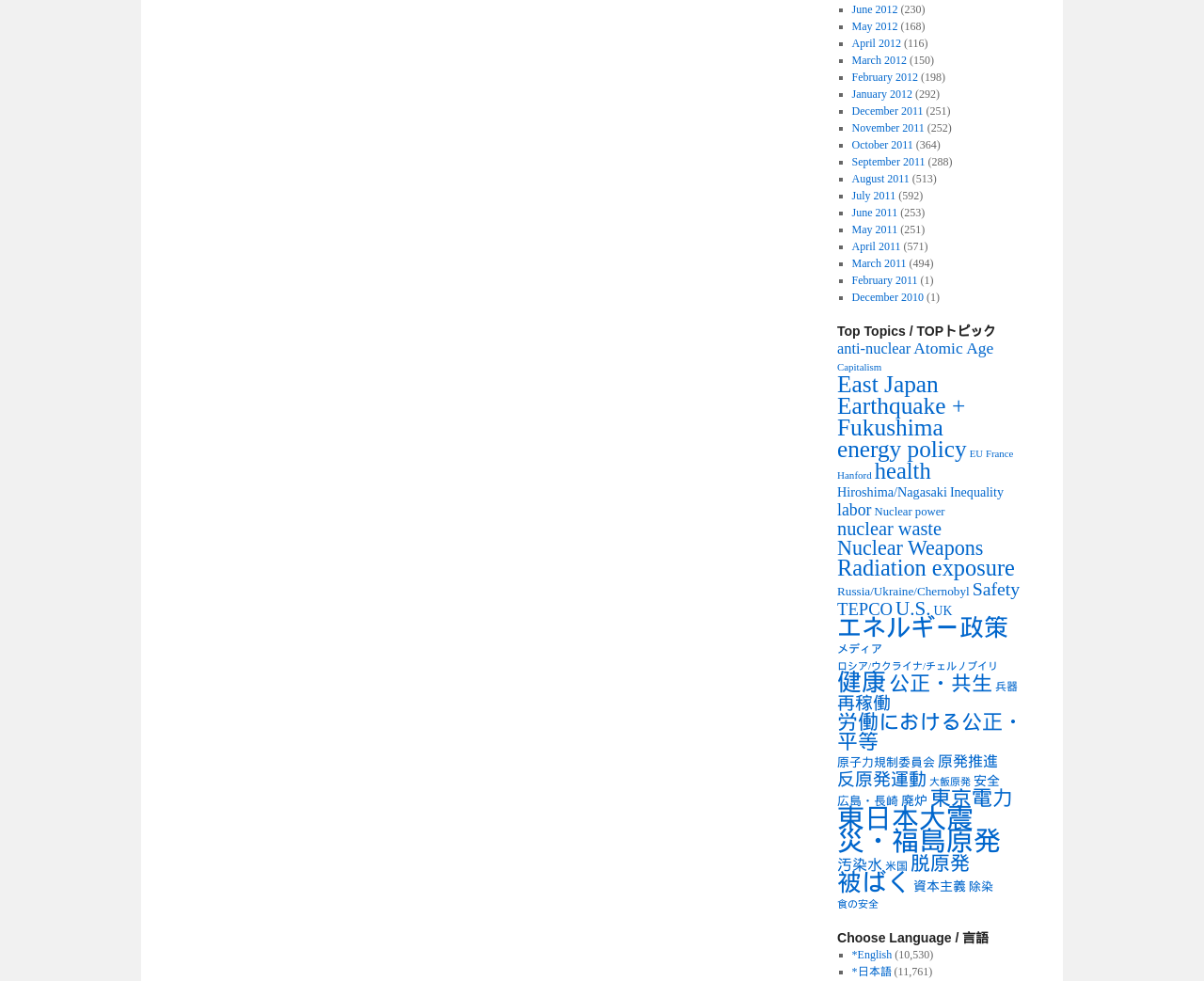Pinpoint the bounding box coordinates of the clickable area necessary to execute the following instruction: "Click on June 2012". The coordinates should be given as four float numbers between 0 and 1, namely [left, top, right, bottom].

[0.707, 0.003, 0.746, 0.016]